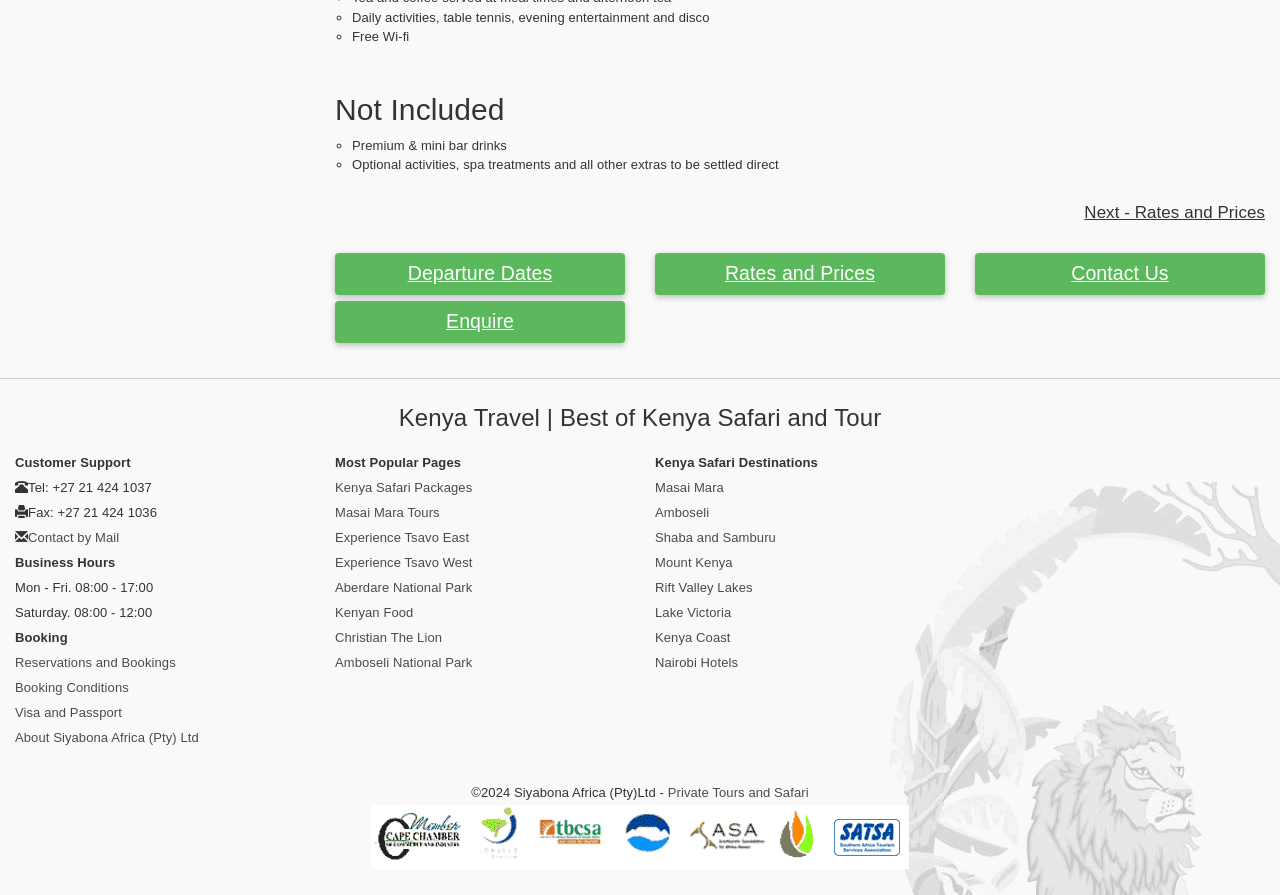What is the phone number of the company?
Based on the image, respond with a single word or phrase.

+27 21 424 1037